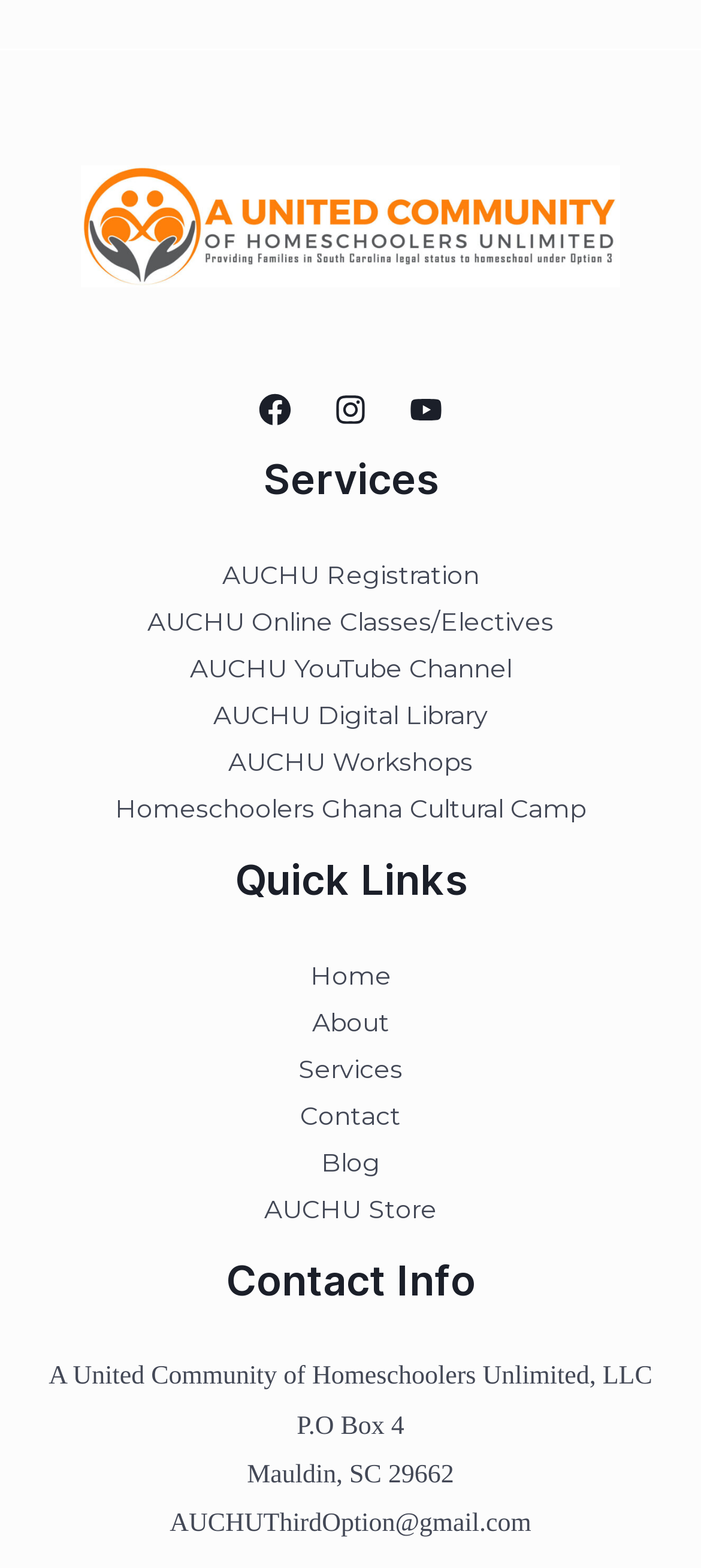Identify the bounding box coordinates for the region to click in order to carry out this instruction: "Go to Home". Provide the coordinates using four float numbers between 0 and 1, formatted as [left, top, right, bottom].

[0.442, 0.612, 0.558, 0.633]